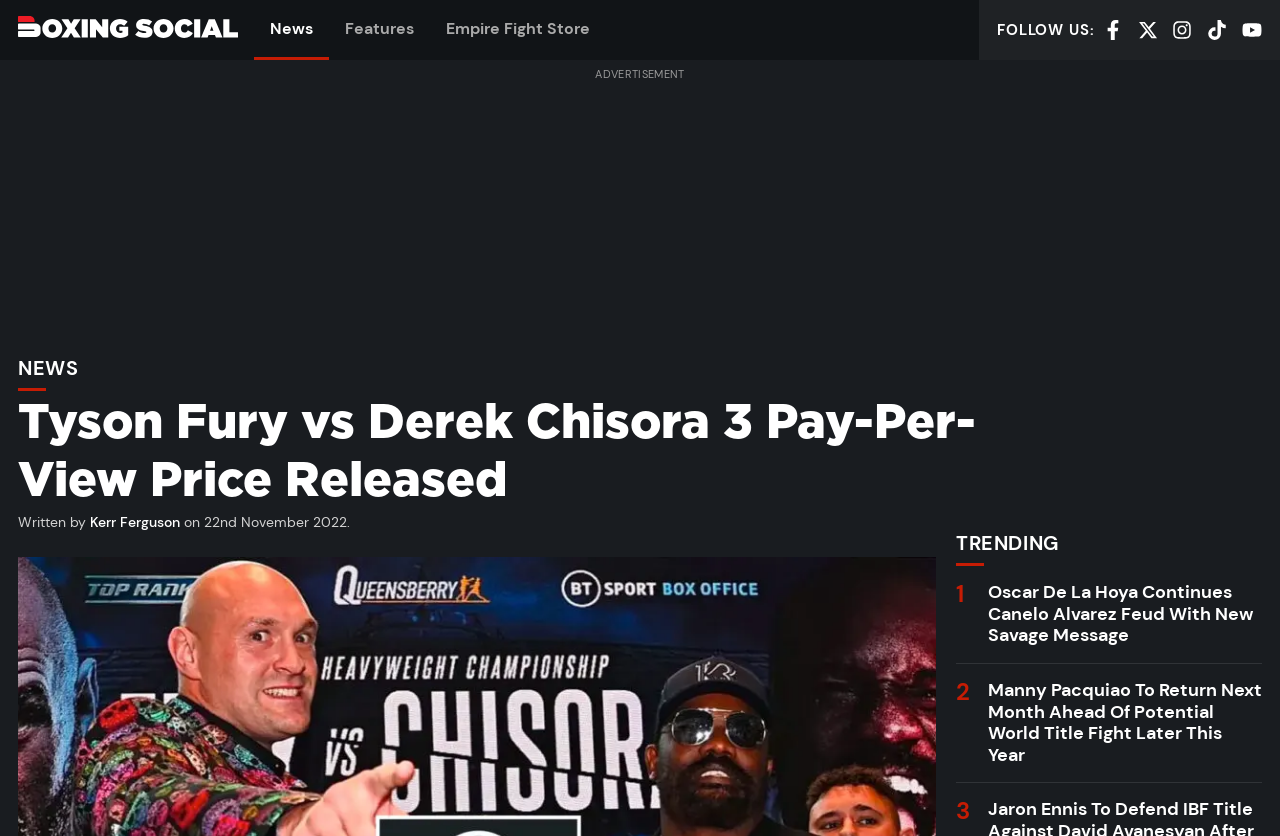Find the bounding box coordinates of the clickable element required to execute the following instruction: "Click on the Boxing Social link". Provide the coordinates as four float numbers between 0 and 1, i.e., [left, top, right, bottom].

[0.014, 0.019, 0.186, 0.045]